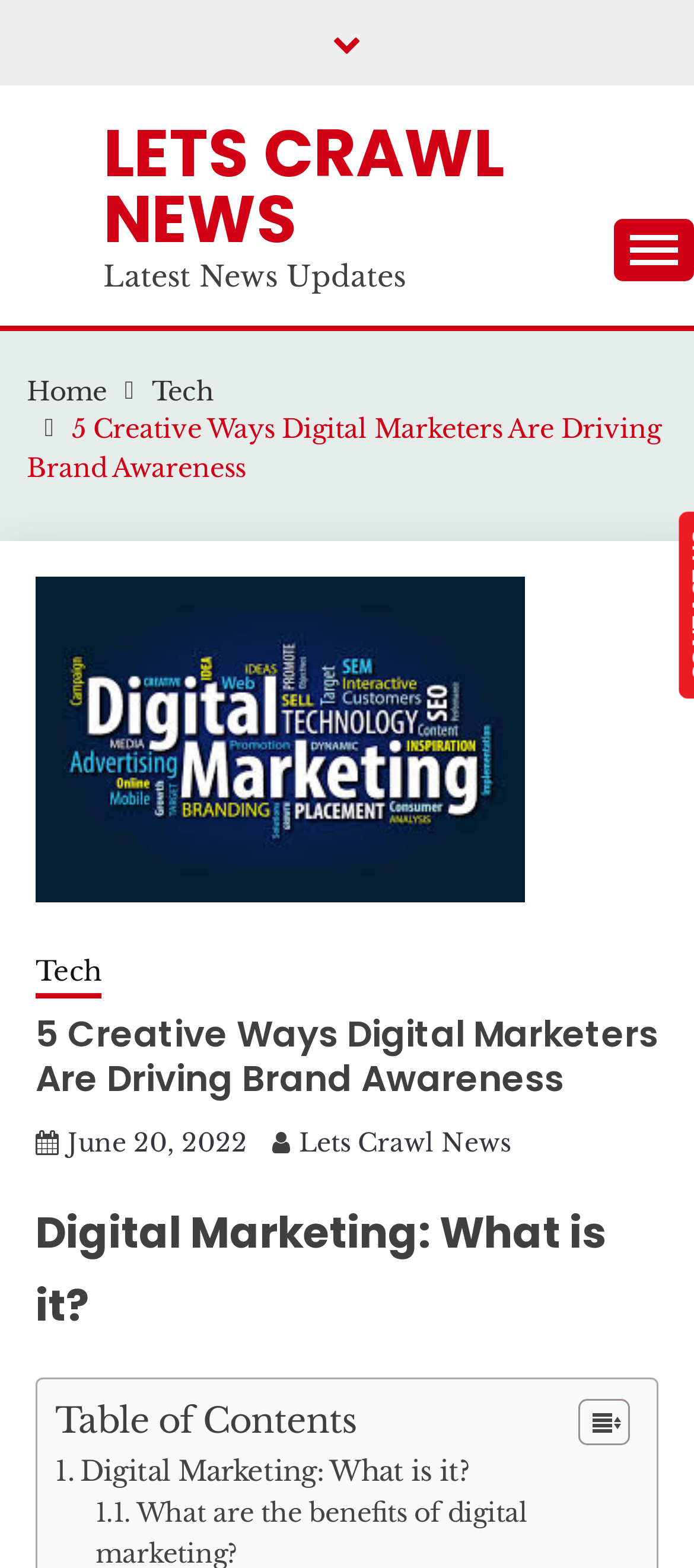Please find the bounding box coordinates of the section that needs to be clicked to achieve this instruction: "Check the article published on 'June 20, 2022'".

[0.097, 0.718, 0.356, 0.739]